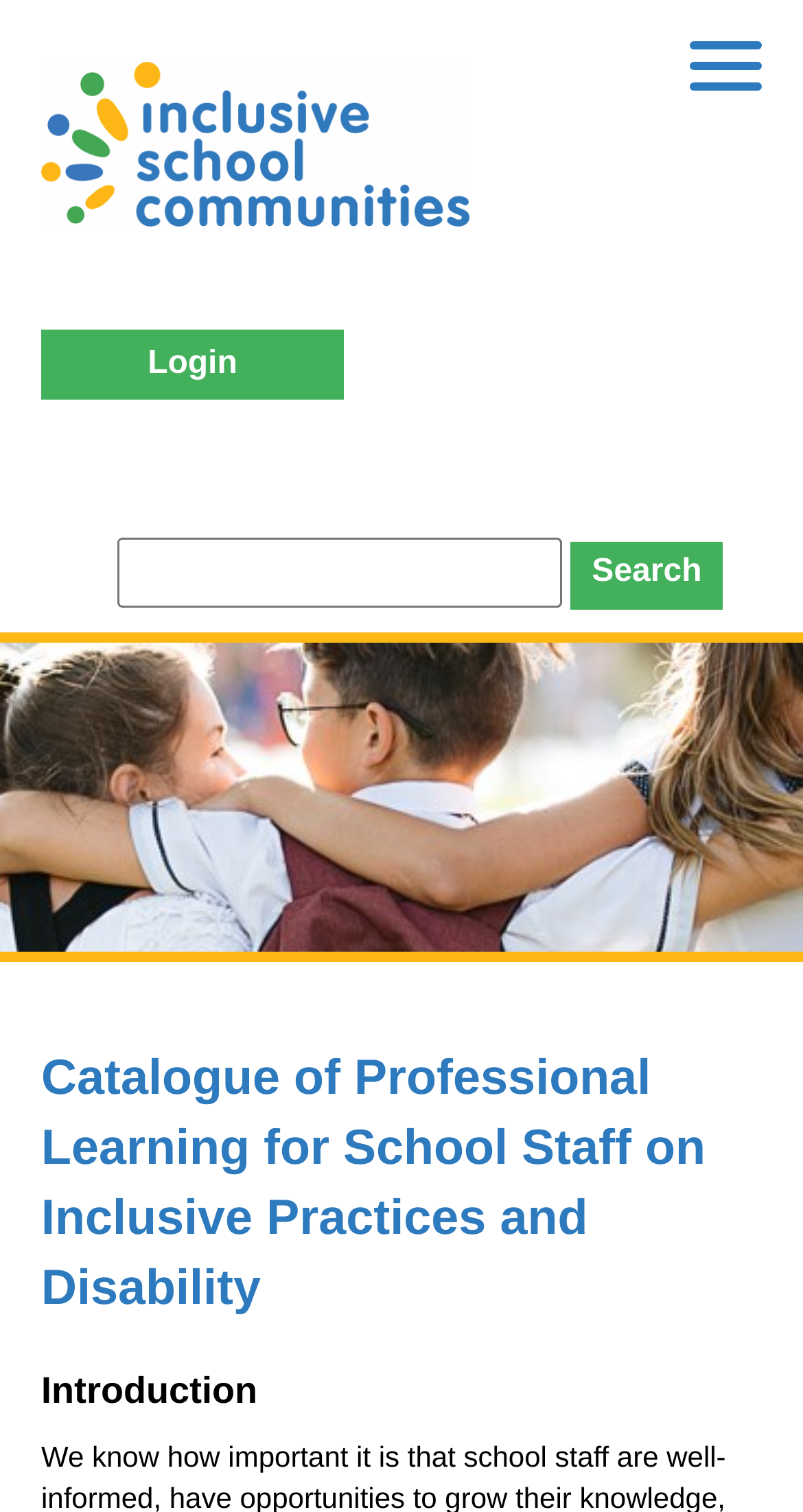Identify the bounding box for the described UI element. Provide the coordinates in (top-left x, top-left y, bottom-right x, bottom-right y) format with values ranging from 0 to 1: Inclusive School Communities

[0.051, 0.041, 0.872, 0.15]